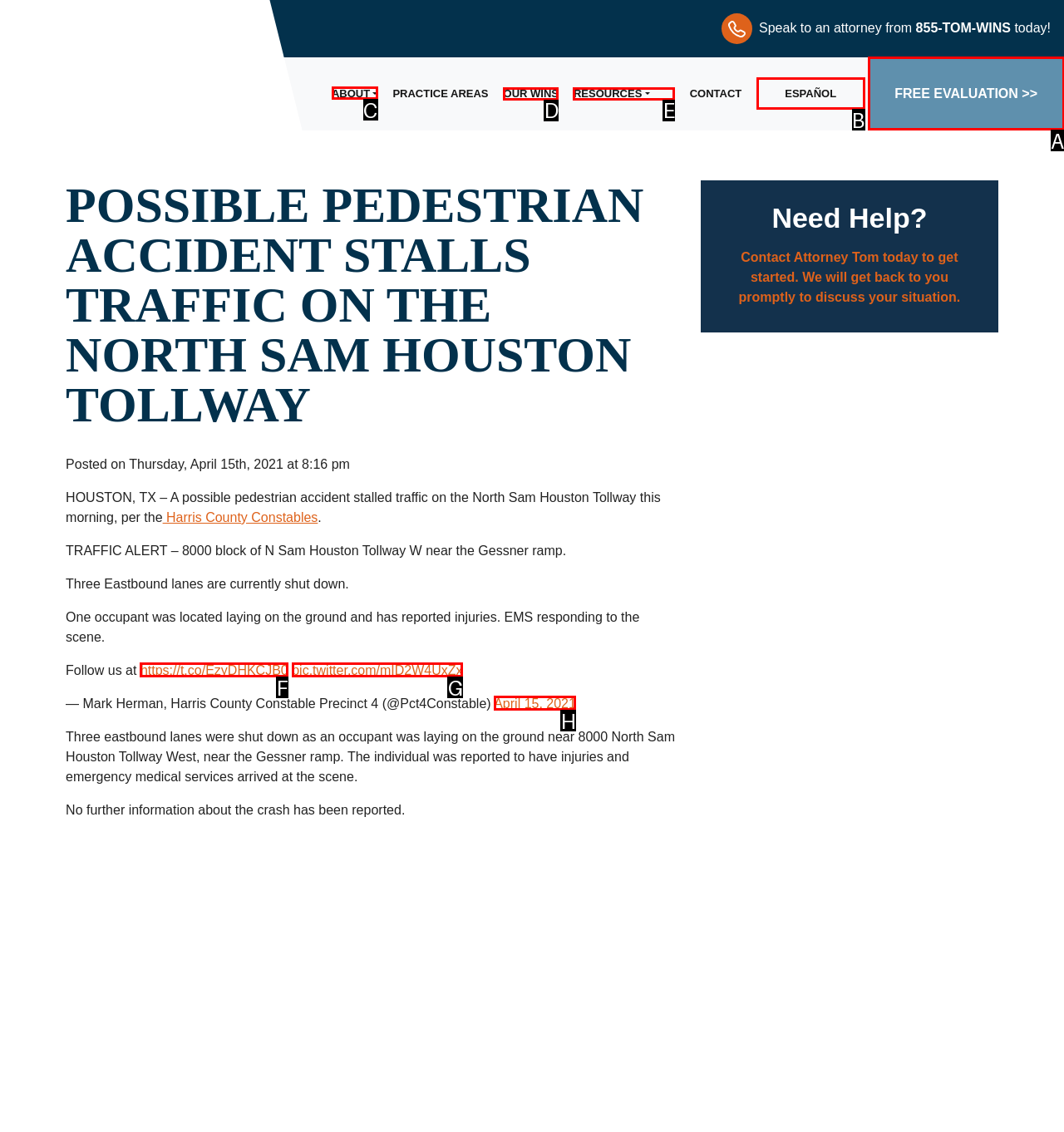Determine the letter of the UI element that will complete the task: Click the ABOUT link
Reply with the corresponding letter.

C